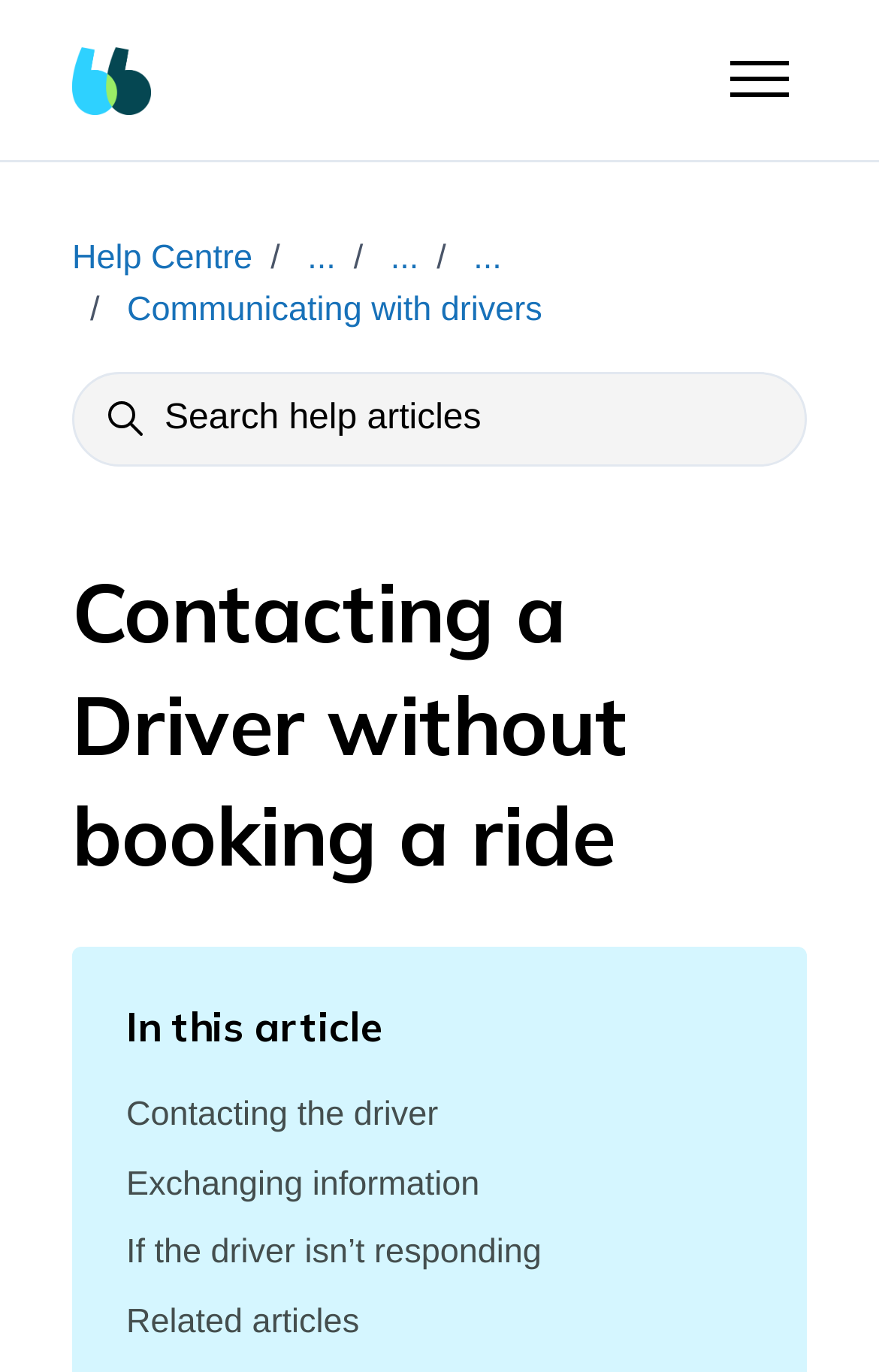Write an exhaustive caption that covers the webpage's main aspects.

This webpage is a help center article titled "Contacting a Driver without booking a ride". At the top left, there is a link to skip to the main content. Next to it, there is a link to the Help Centre home page, accompanied by an image. On the top right, there is a button to toggle the navigation menu.

Below the top section, there is a navigation menu with five list items: Help Centre, Passenger, Searching and booking, Booking a carpool, and Communicating with drivers. Each list item has a link to a related topic.

On the left side, there is a search bar with a search box and a heading that says "Search". Below the search bar, there is a header section with a heading that displays the title of the article.

The main content of the article is divided into sections, with headings that include "In this article", "Contacting the driver", "Exchanging information", "If the driver isn’t responding", and "Related articles". Each section has a link to a related topic.

The article appears to provide guidance on how to contact a driver without booking a ride, with sections explaining the process of contacting the driver, exchanging information, and what to do if the driver isn’t responding.